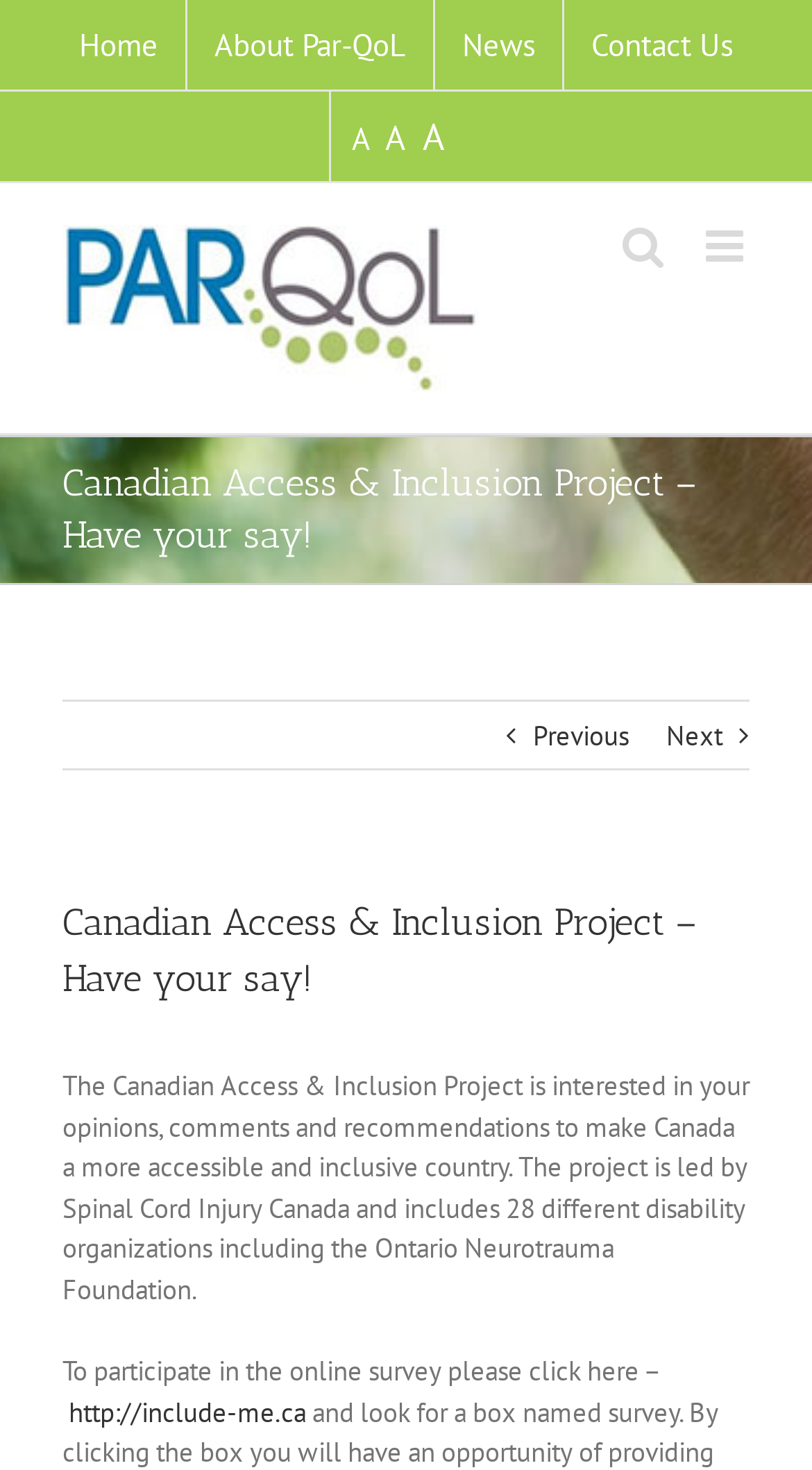Using floating point numbers between 0 and 1, provide the bounding box coordinates in the format (top-left x, top-left y, bottom-right x, bottom-right y). Locate the UI element described here: aria-label="Toggle mobile search"

[0.767, 0.153, 0.818, 0.183]